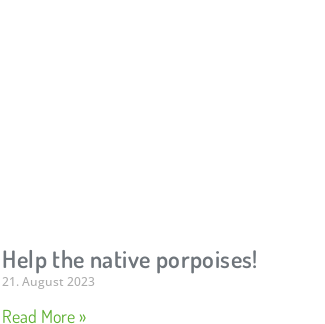Provide a thorough and detailed response to the question by examining the image: 
When was the call to action dated?

The call to action is dated August 21, 2023, which is explicitly mentioned in the caption.